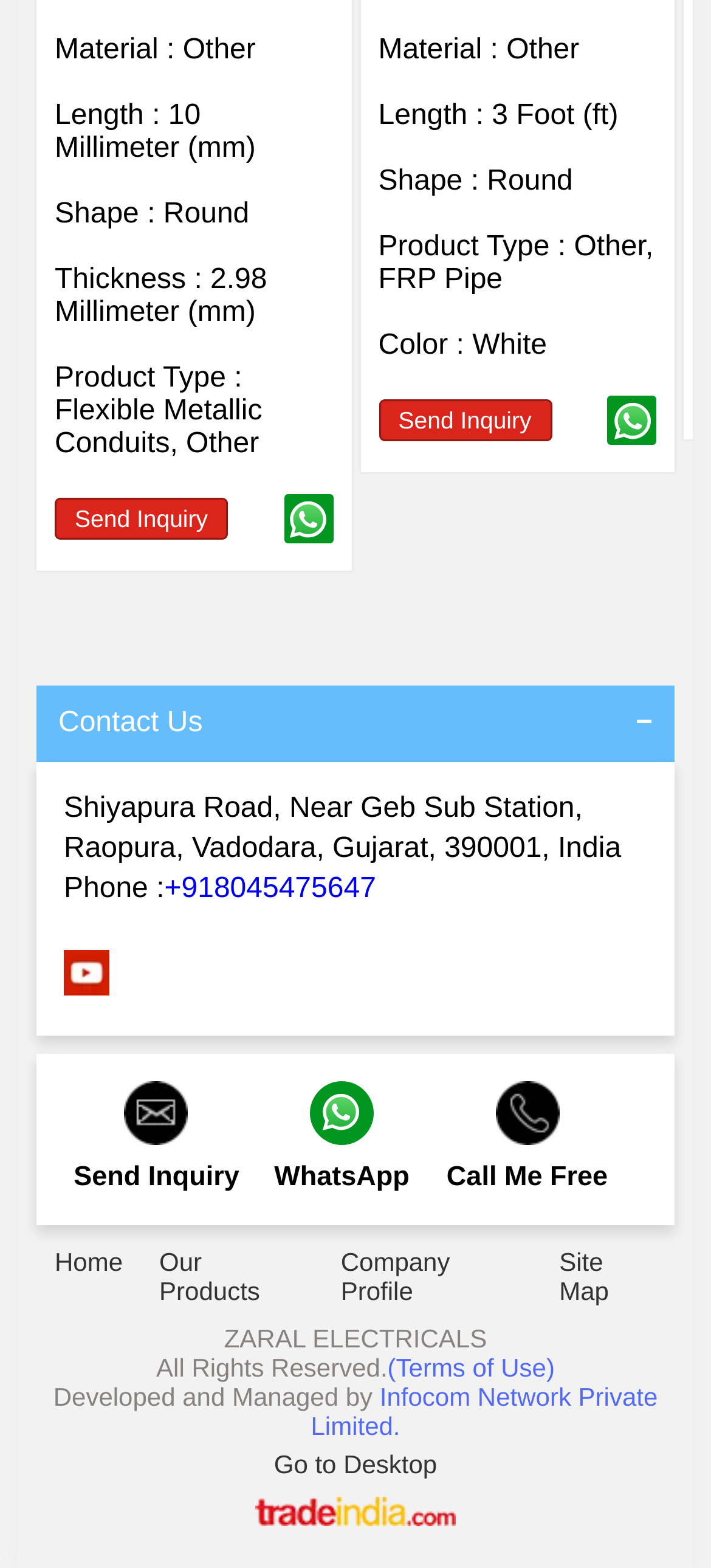Please look at the image and answer the question with a detailed explanation: What is the color of the product?

The color of the product is 'White' as indicated by the StaticText element with the text 'Color :' and its corresponding value 'White'.